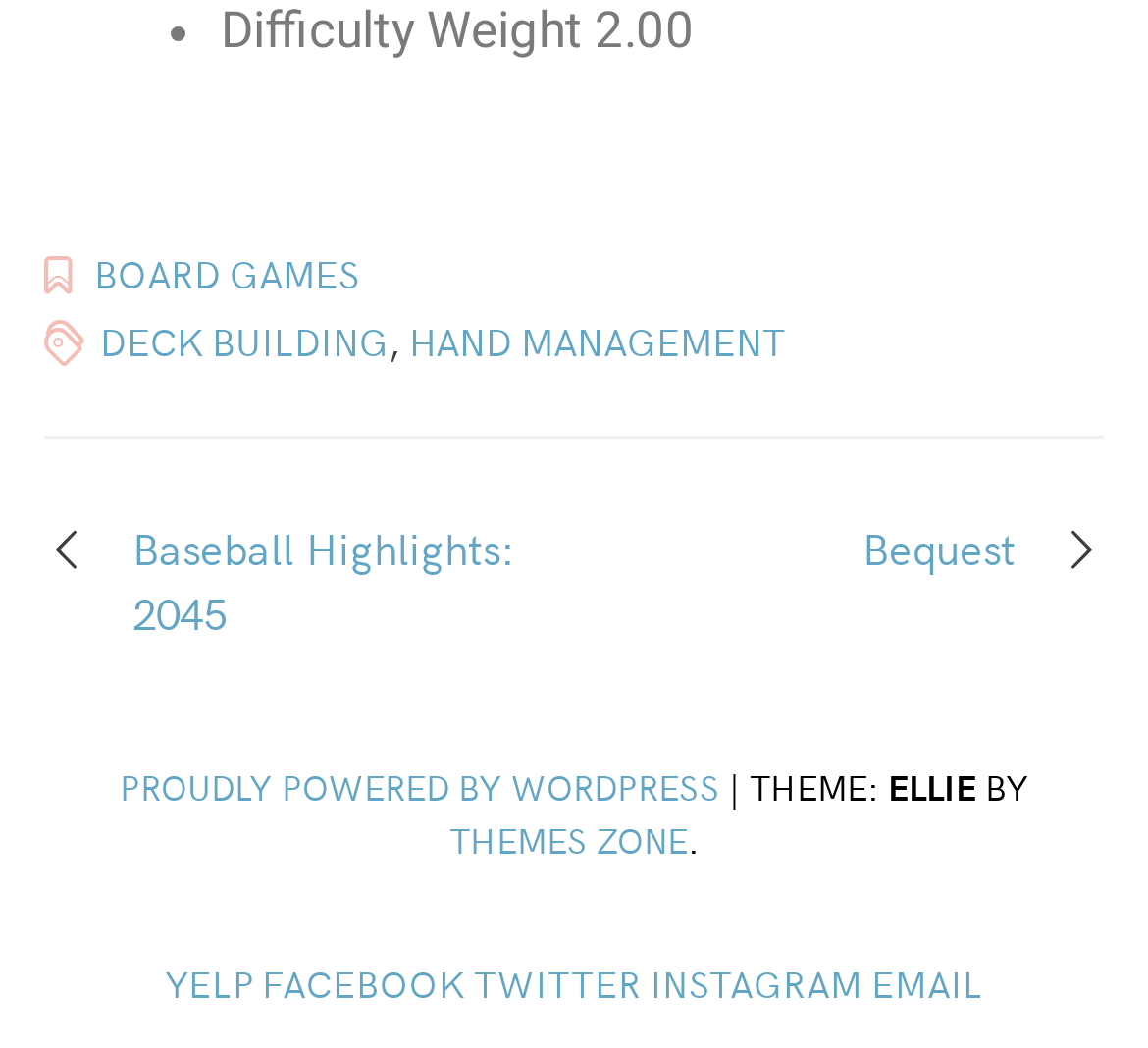Locate the bounding box of the UI element described in the following text: "Proudly powered by WordPress".

[0.104, 0.727, 0.627, 0.772]